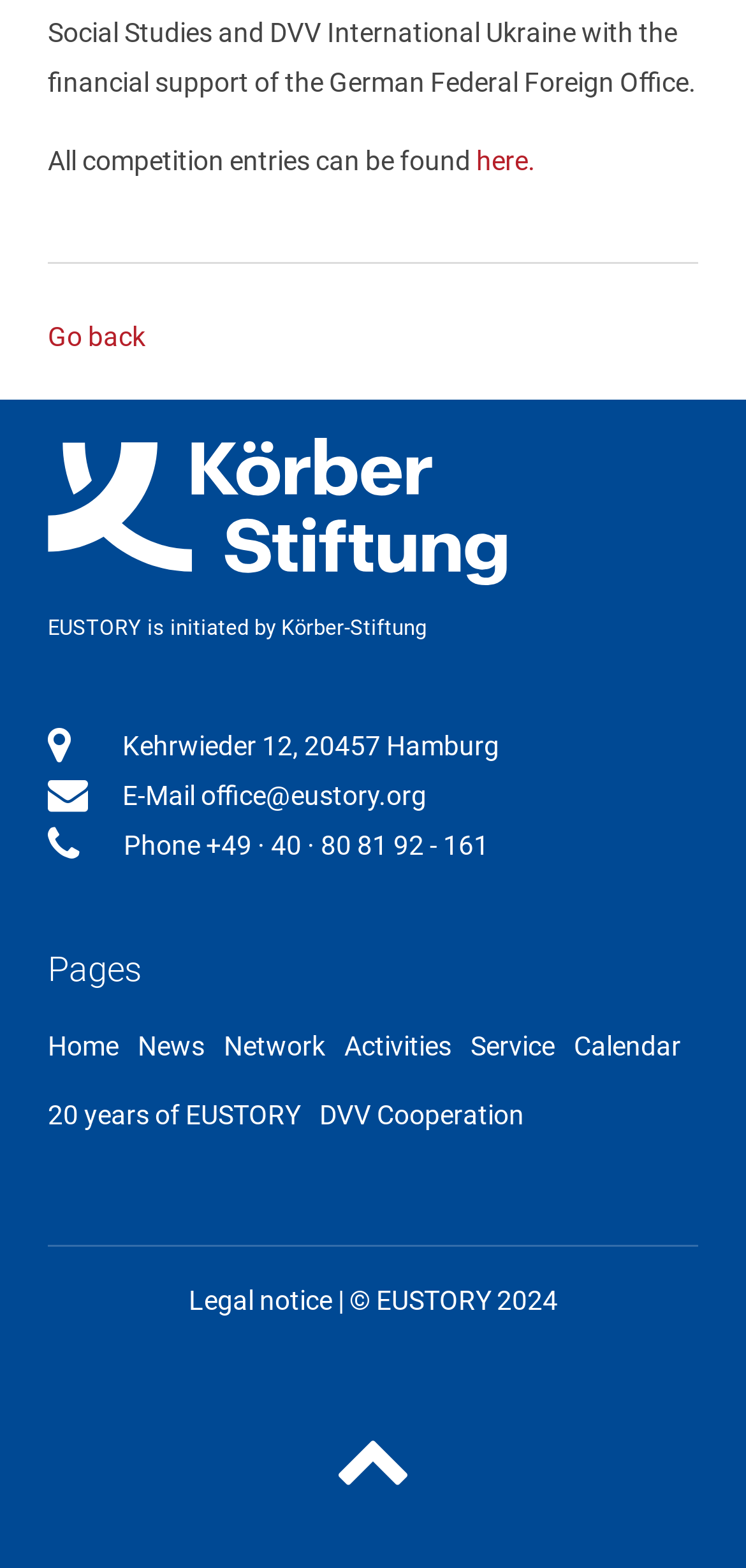Please examine the image and answer the question with a detailed explanation:
What is the address of the office?

The address can be found in the link 'Kehrwieder 12, 20457 Hamburg' which is located below the icon of a map pin.